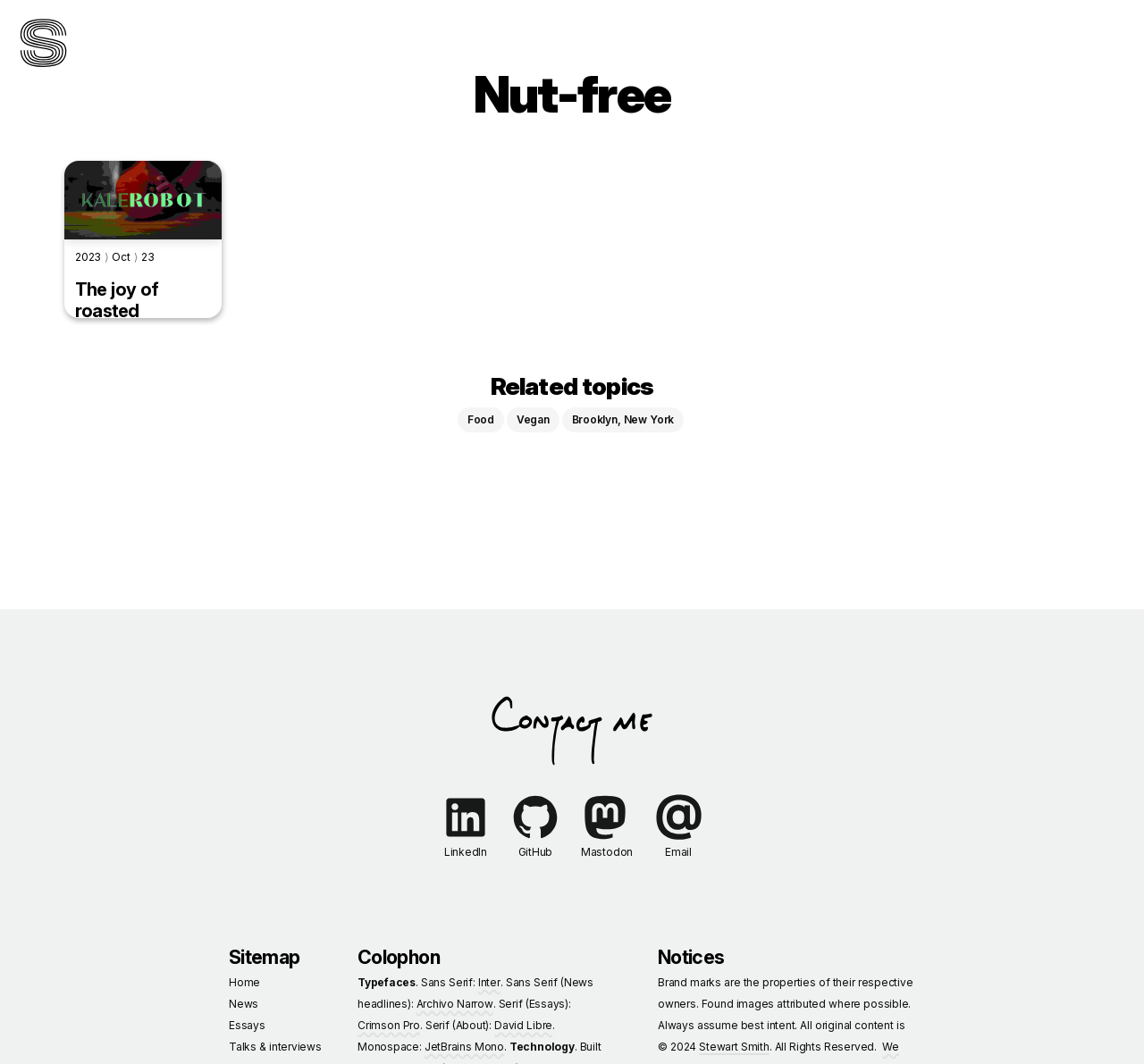Determine the bounding box coordinates for the area that needs to be clicked to fulfill this task: "Explore related topics". The coordinates must be given as four float numbers between 0 and 1, i.e., [left, top, right, bottom].

[0.275, 0.346, 0.725, 0.379]